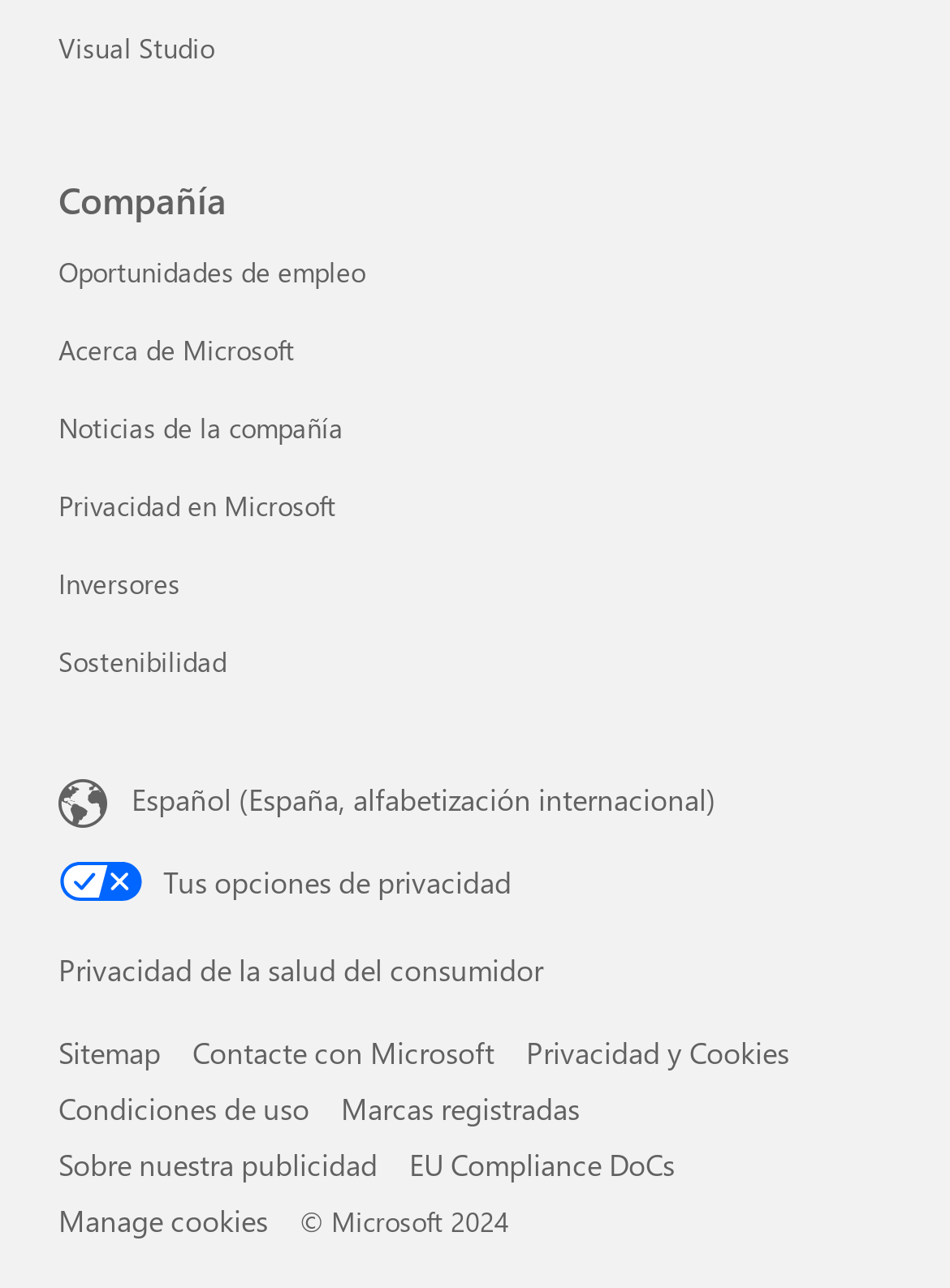Locate the bounding box coordinates of the element I should click to achieve the following instruction: "View sitemap".

[0.062, 0.802, 0.169, 0.832]